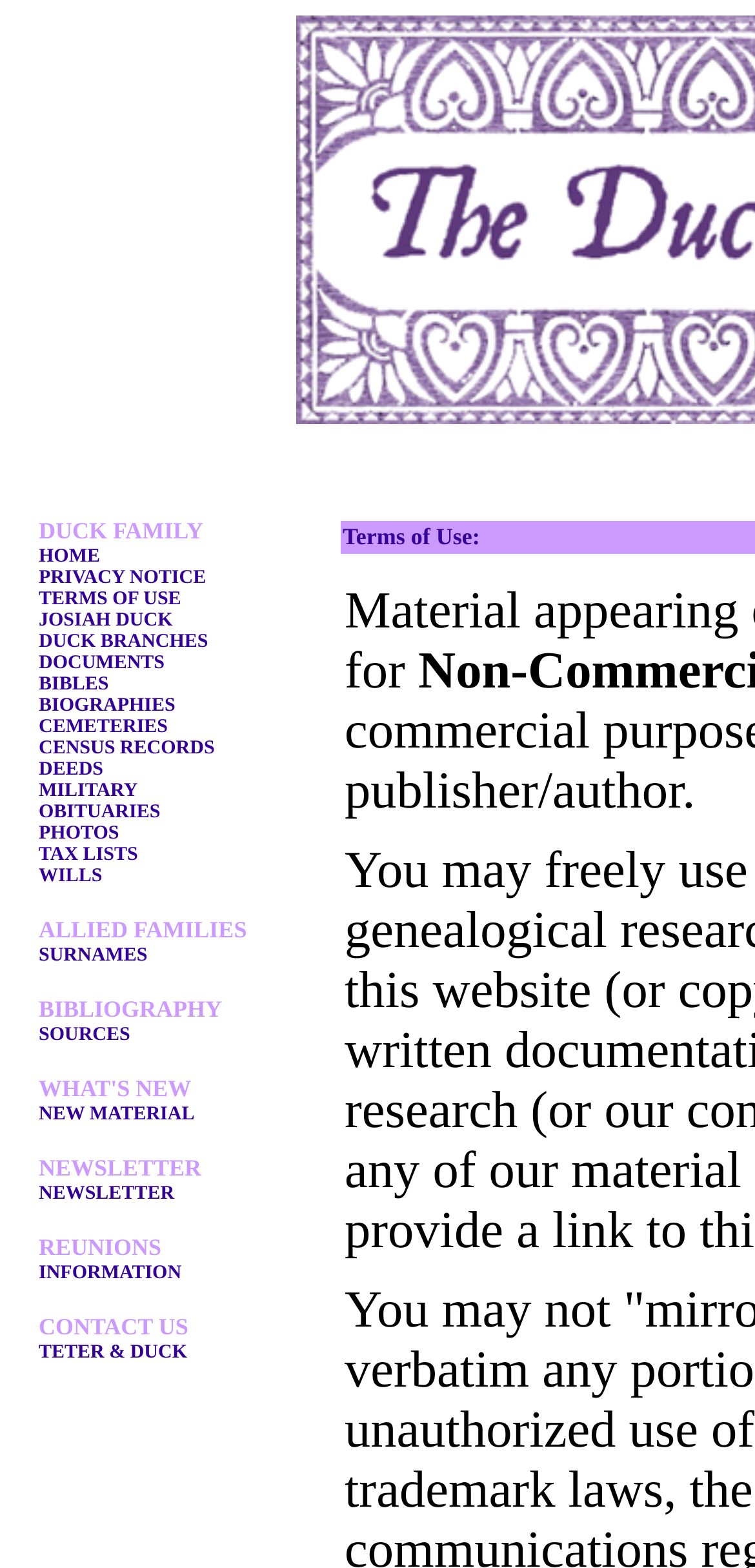Identify the bounding box coordinates of the HTML element based on this description: "Semester: SoSe 2024".

None